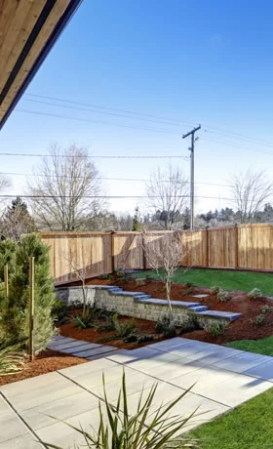Give a one-word or phrase response to the following question: What type of services does the $49 Handyman specialize in?

outdoor maintenance, landscaping, and garden design